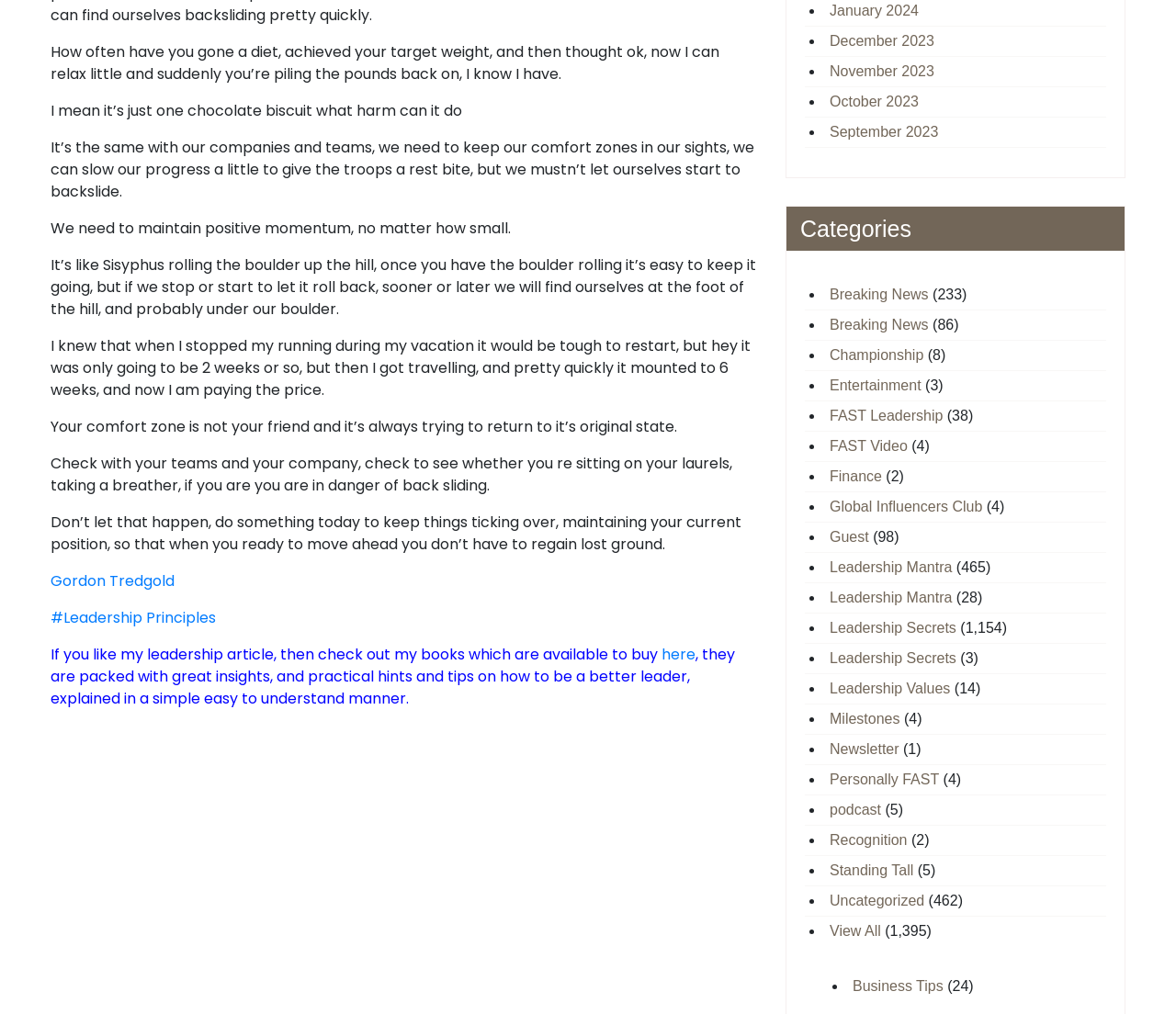Find the bounding box coordinates of the element to click in order to complete this instruction: "Click on the link to read more about Leadership Principles". The bounding box coordinates must be four float numbers between 0 and 1, denoted as [left, top, right, bottom].

[0.043, 0.598, 0.184, 0.619]